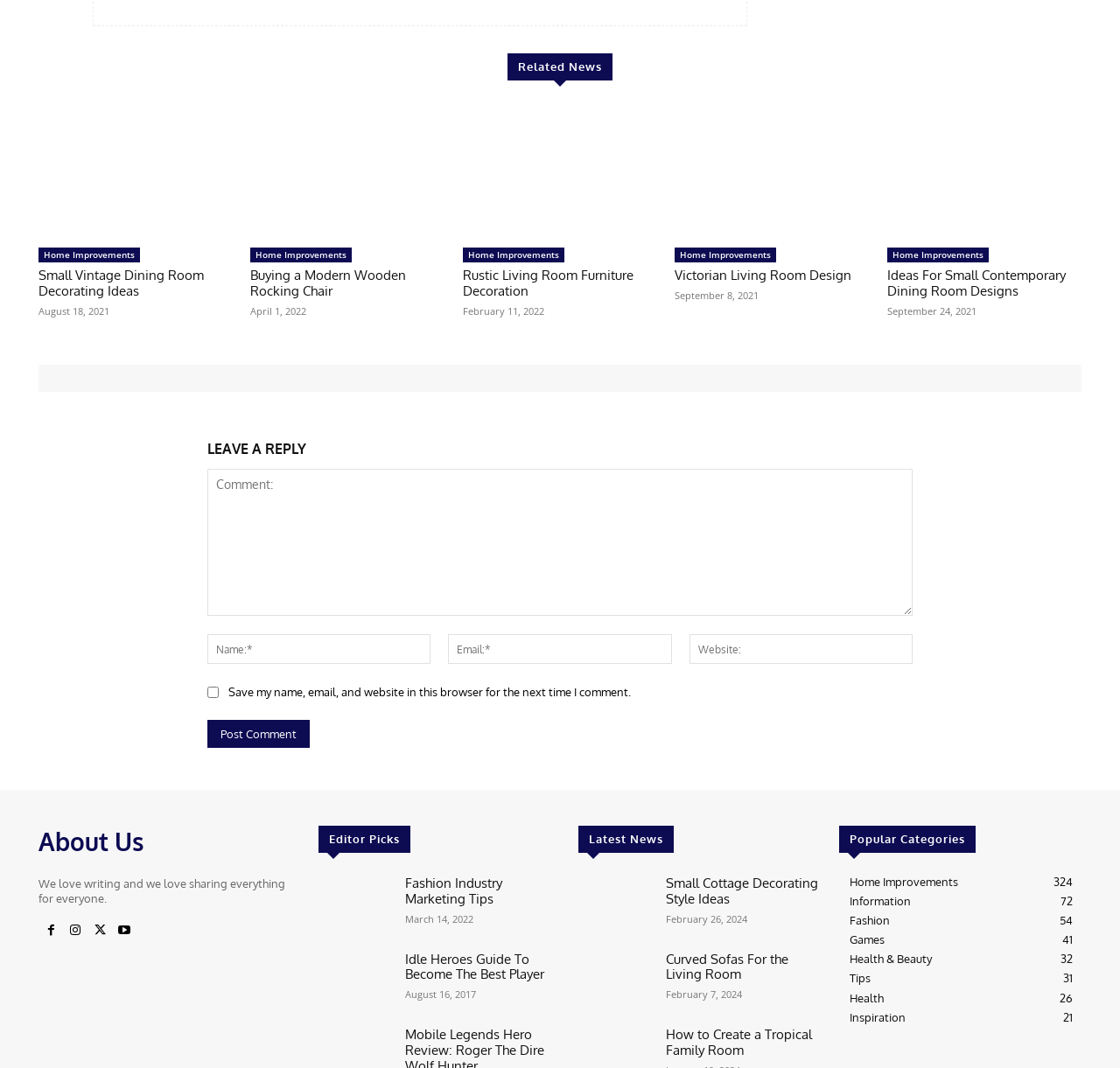Identify the bounding box coordinates of the region that needs to be clicked to carry out this instruction: "Click on 'Small Vintage Dining Room Decorating Ideas'". Provide these coordinates as four float numbers ranging from 0 to 1, i.e., [left, top, right, bottom].

[0.034, 0.096, 0.208, 0.224]